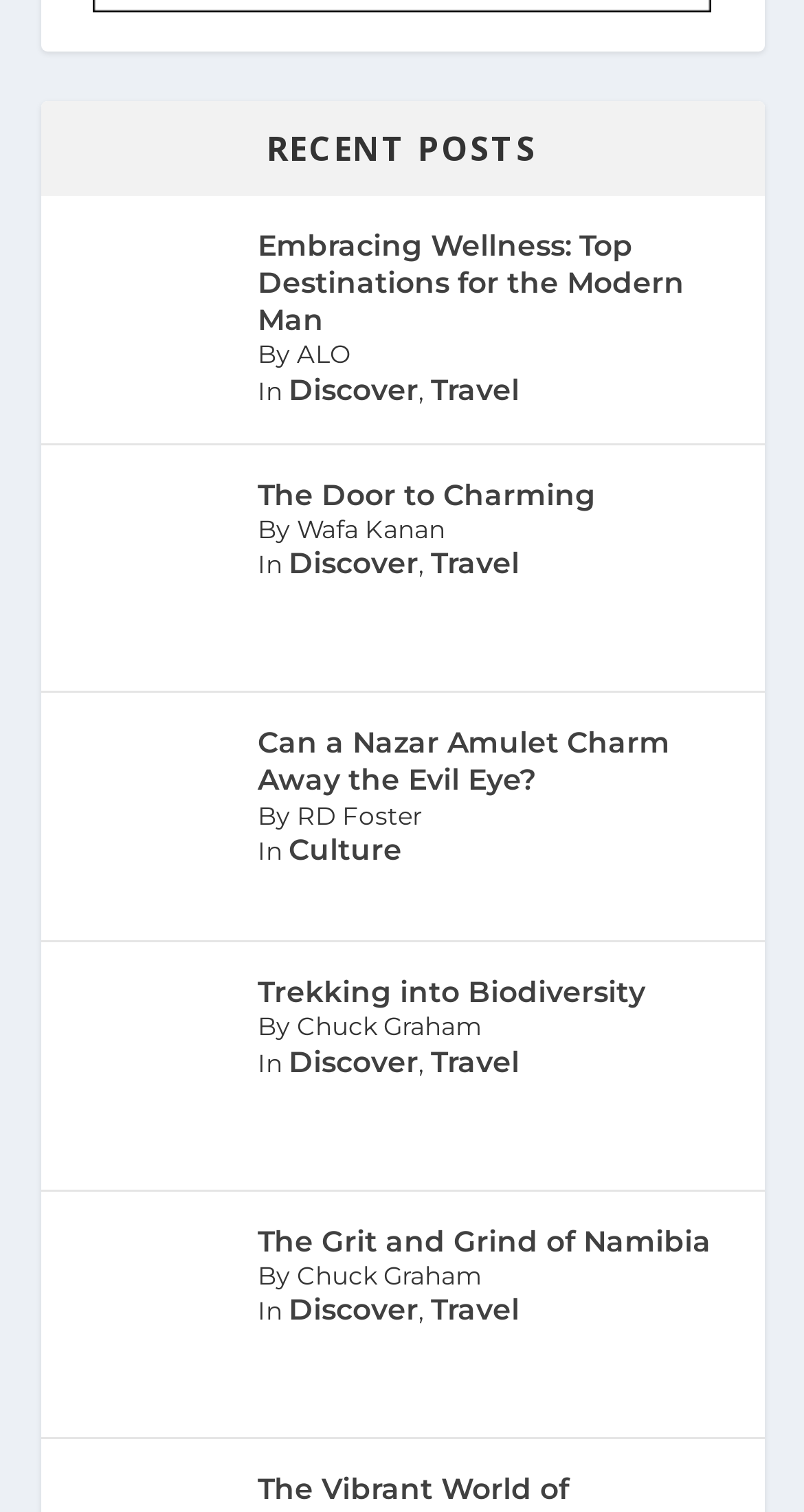Please determine the bounding box coordinates for the UI element described as: "Trekking into Biodiversity".

[0.321, 0.644, 0.803, 0.668]